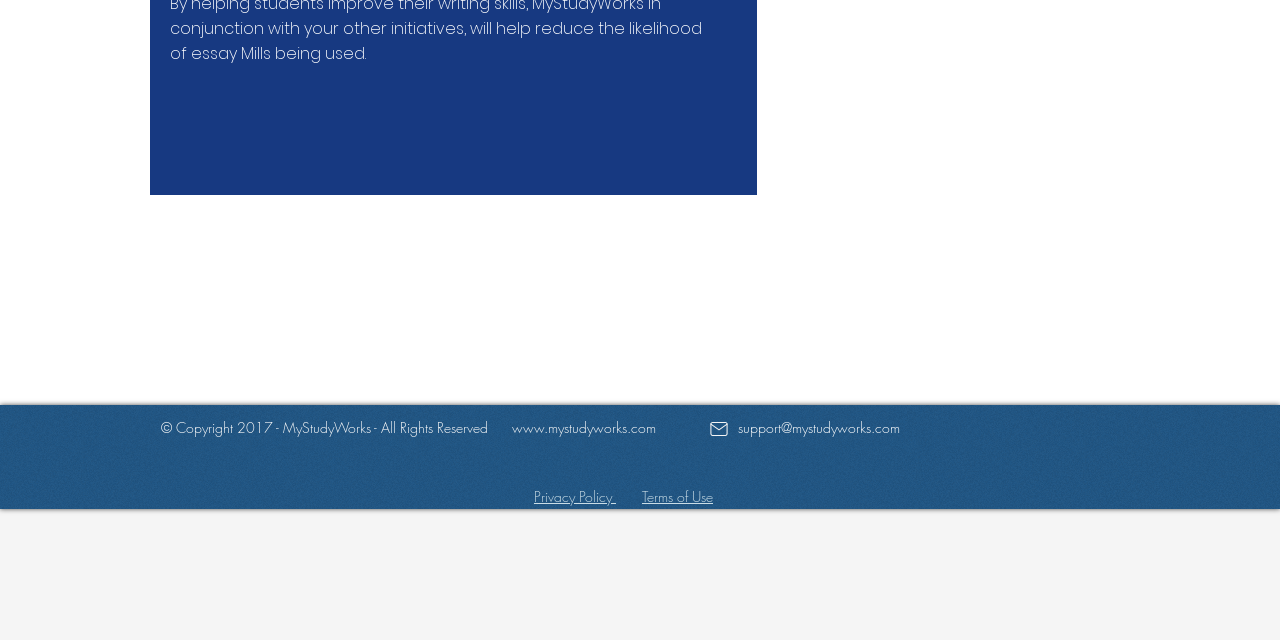Given the description "Privacy Policy", provide the bounding box coordinates of the corresponding UI element.

[0.417, 0.761, 0.481, 0.79]